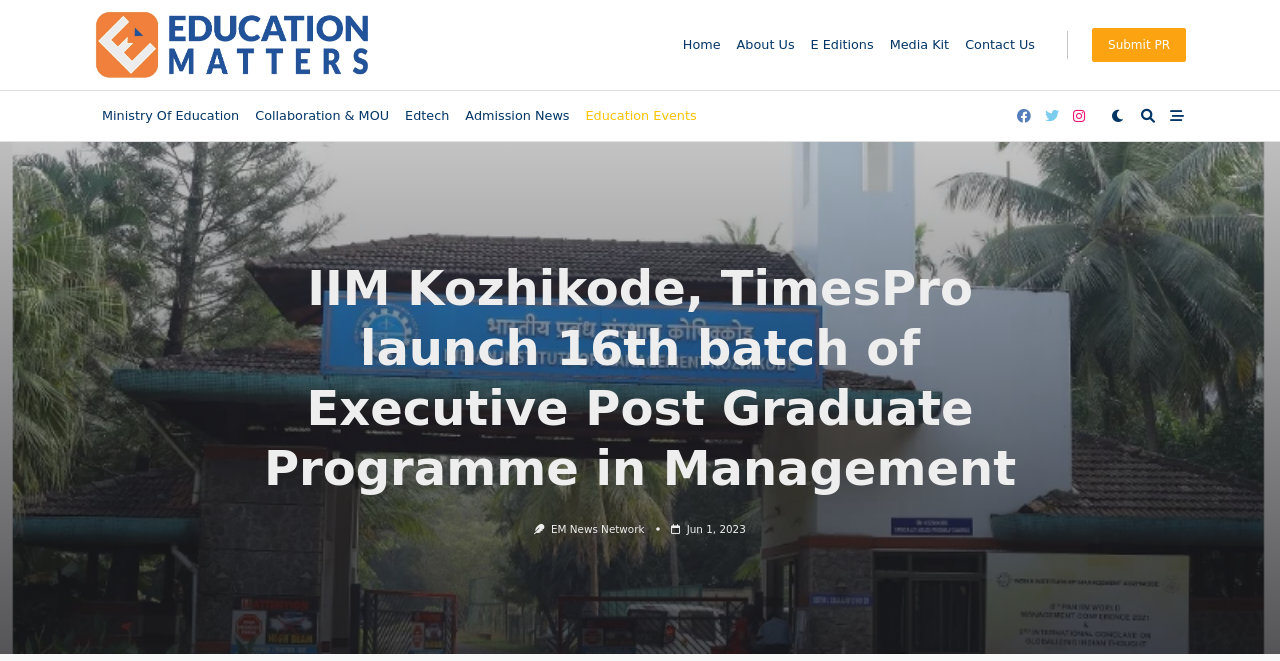How many links are there in the top navigation bar?
Analyze the image and provide a thorough answer to the question.

The top navigation bar has links to 'Home', 'About Us', 'E Editions', 'Media Kit', 'Contact Us', and 'Submit PR', which makes a total of 6 links.